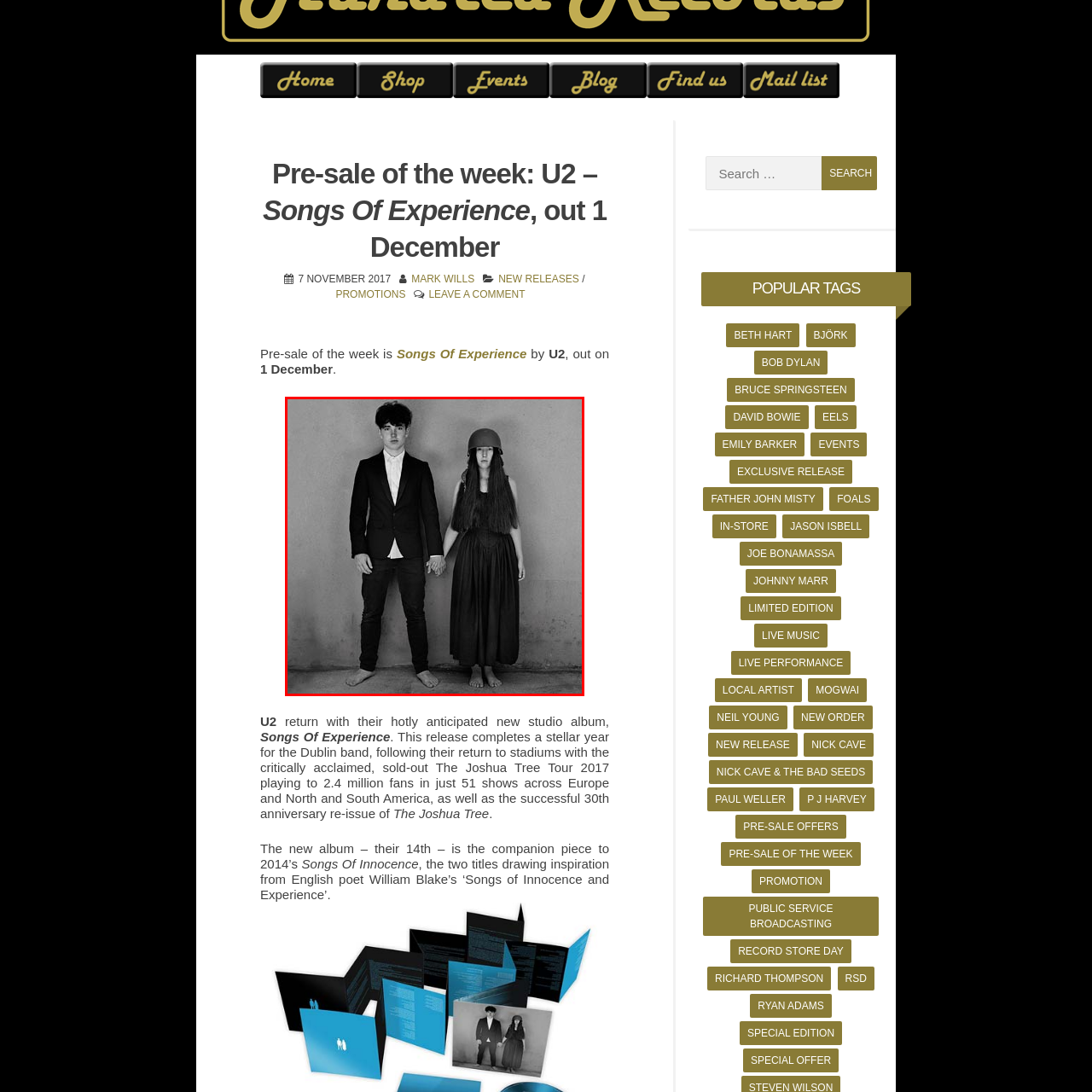Direct your attention to the red-outlined image and answer the question in a word or phrase: What is the significance of the background in the image?

It emphasizes the figures